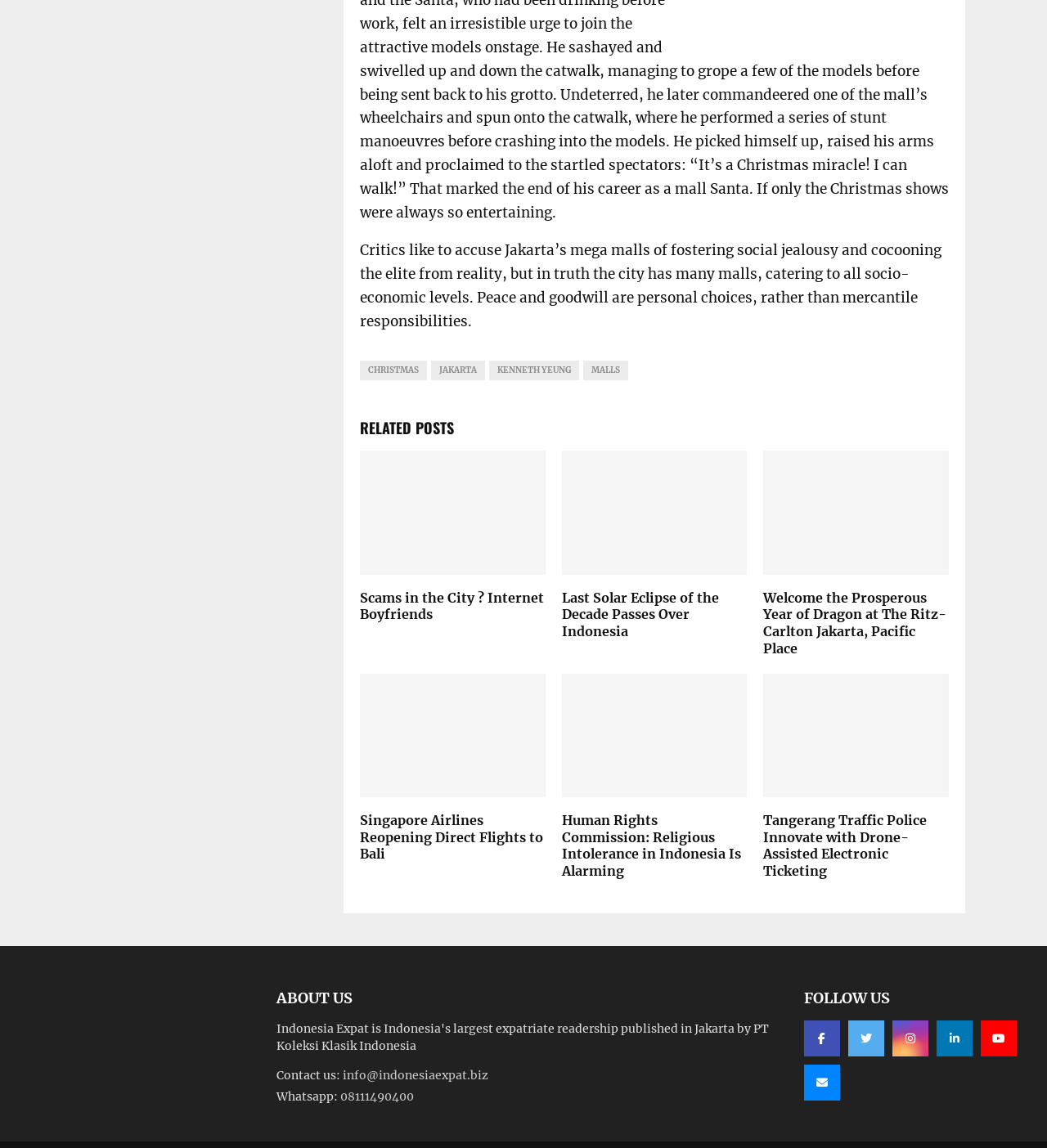Provide a thorough and detailed response to the question by examining the image: 
What is the purpose of the links at the bottom of the page with headings?

The purpose of the links at the bottom of the page with headings can be inferred by examining the structure of the page, which suggests that these links are related to the main article and provide additional information on similar topics.